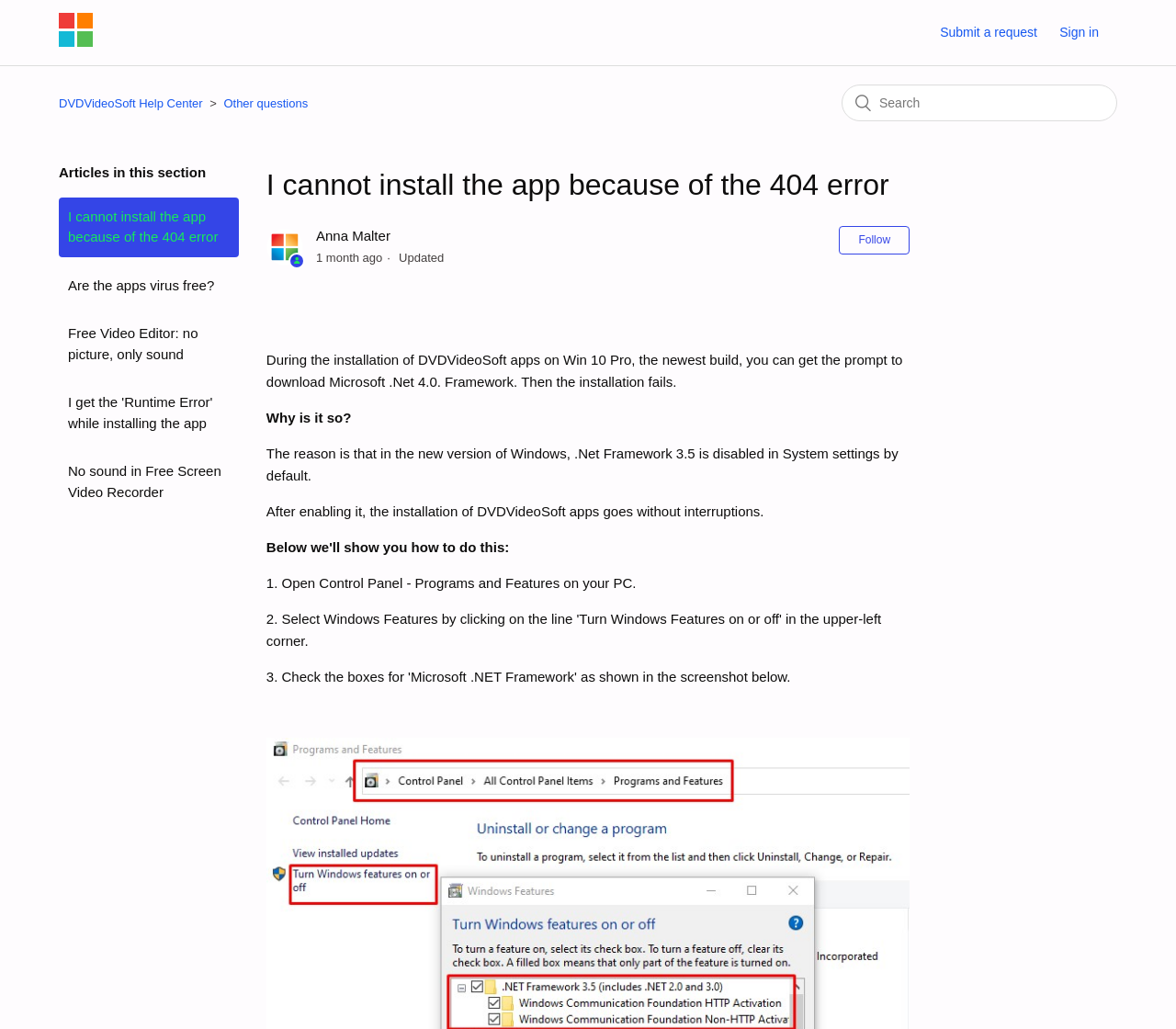Answer the question with a brief word or phrase:
What is the topic of the first article in this section?

404 error